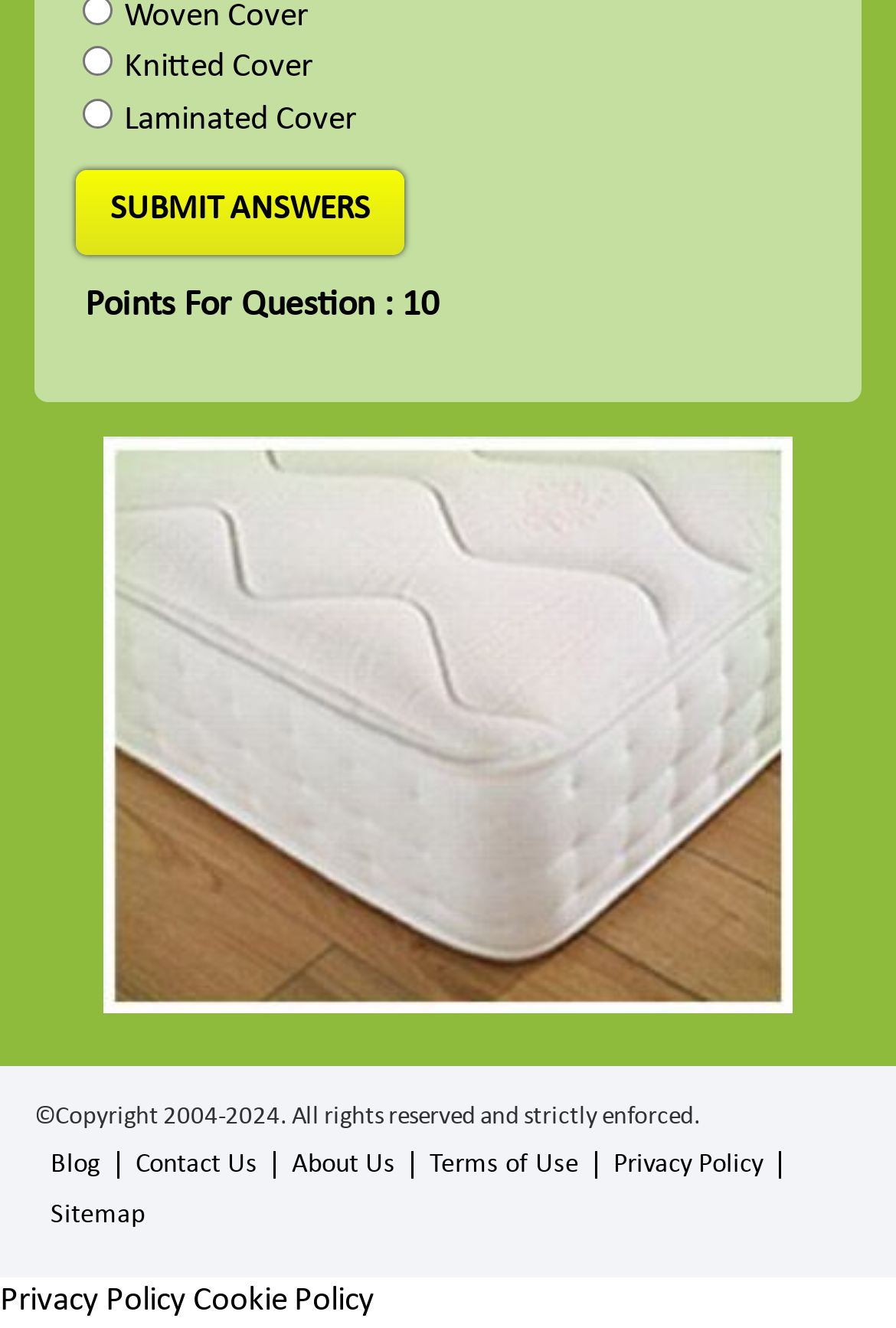How many links are at the bottom of the webpage?
Give a comprehensive and detailed explanation for the question.

There are seven links at the bottom of the webpage, including 'Blog', 'Contact Us', 'About Us', 'Terms of Use', 'Privacy Policy', 'Sitemap', and 'Cookie Policy'. These links are located below the copyright information and are likely related to the webpage's navigation and policies.